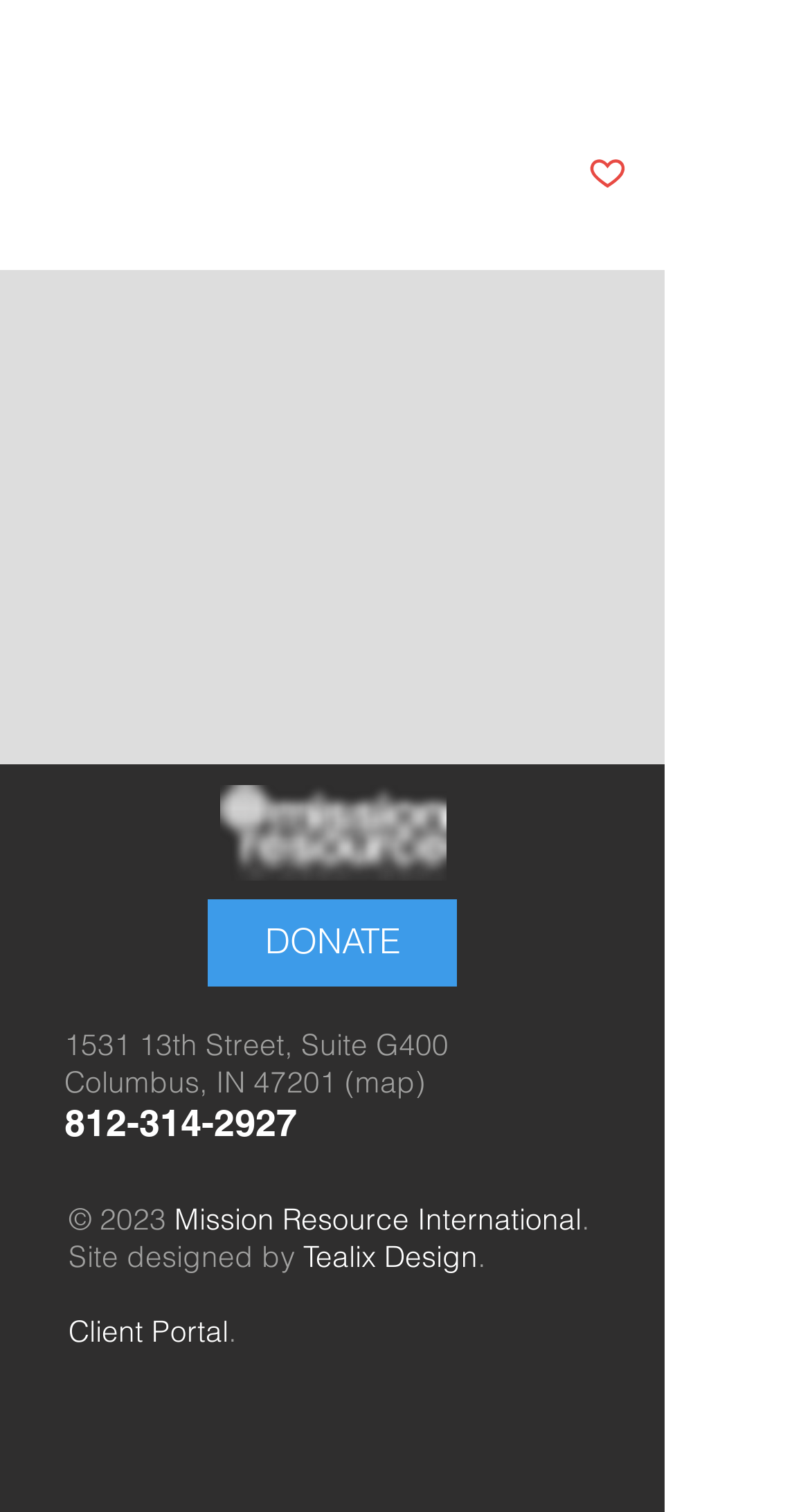Extract the bounding box of the UI element described as: "Tealix Design".

[0.374, 0.819, 0.59, 0.844]